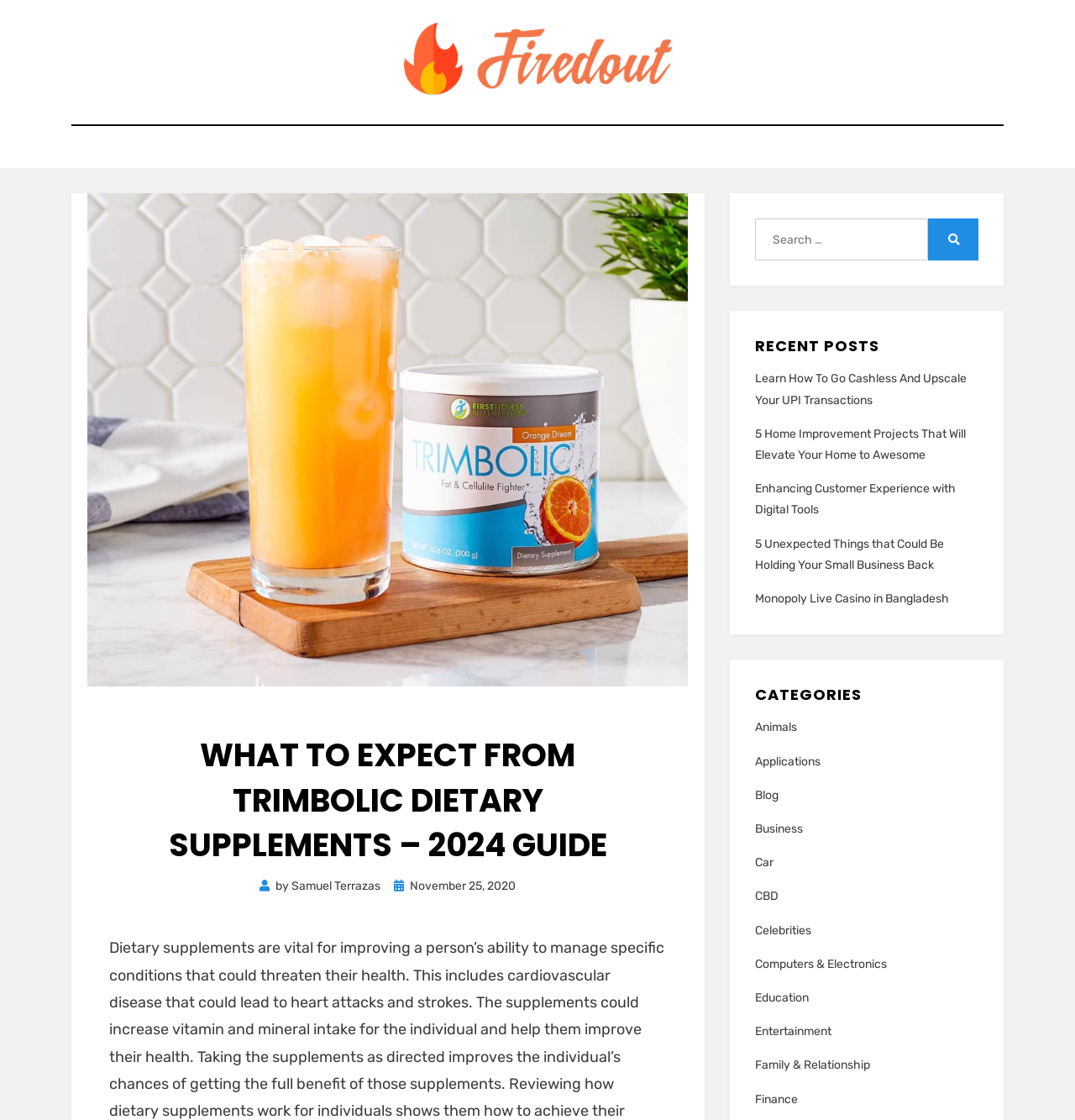Find the bounding box coordinates of the area to click in order to follow the instruction: "Read the article by Samuel Terrazas".

[0.271, 0.785, 0.354, 0.797]